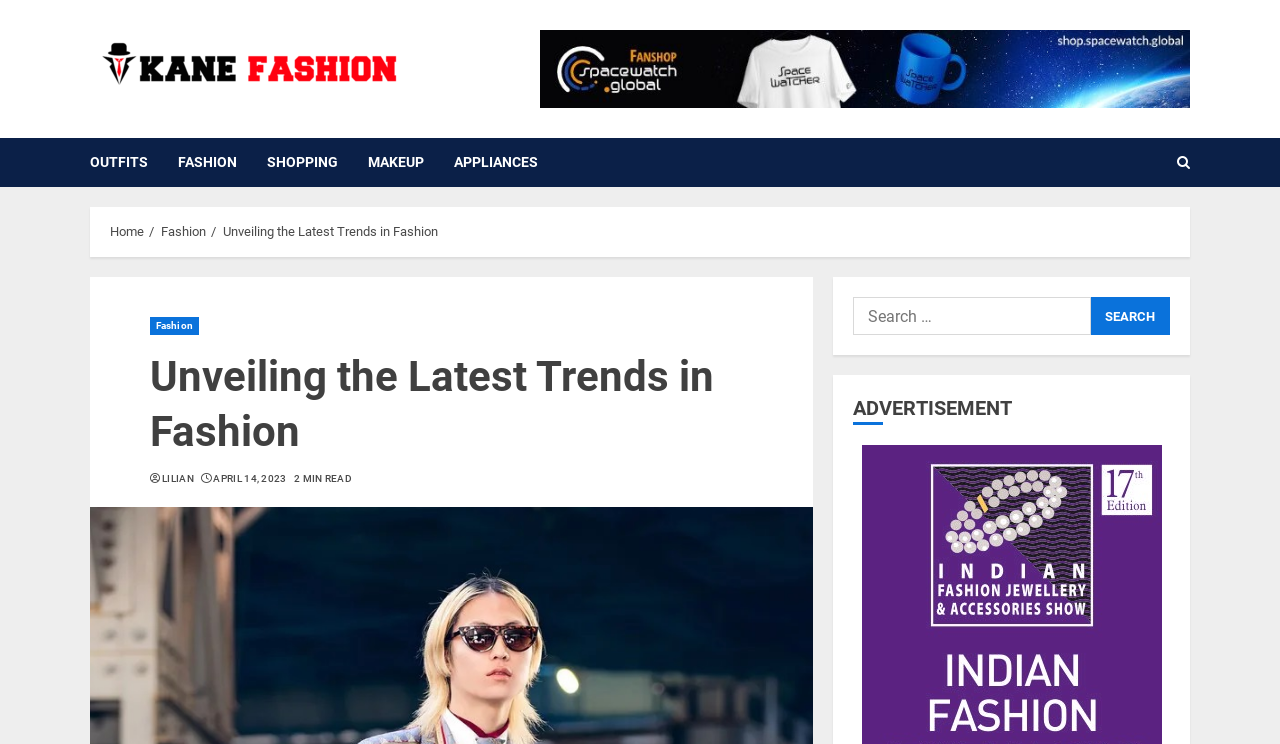Could you find the bounding box coordinates of the clickable area to complete this instruction: "Click on the 'Kane Fashion' logo"?

[0.07, 0.047, 0.317, 0.138]